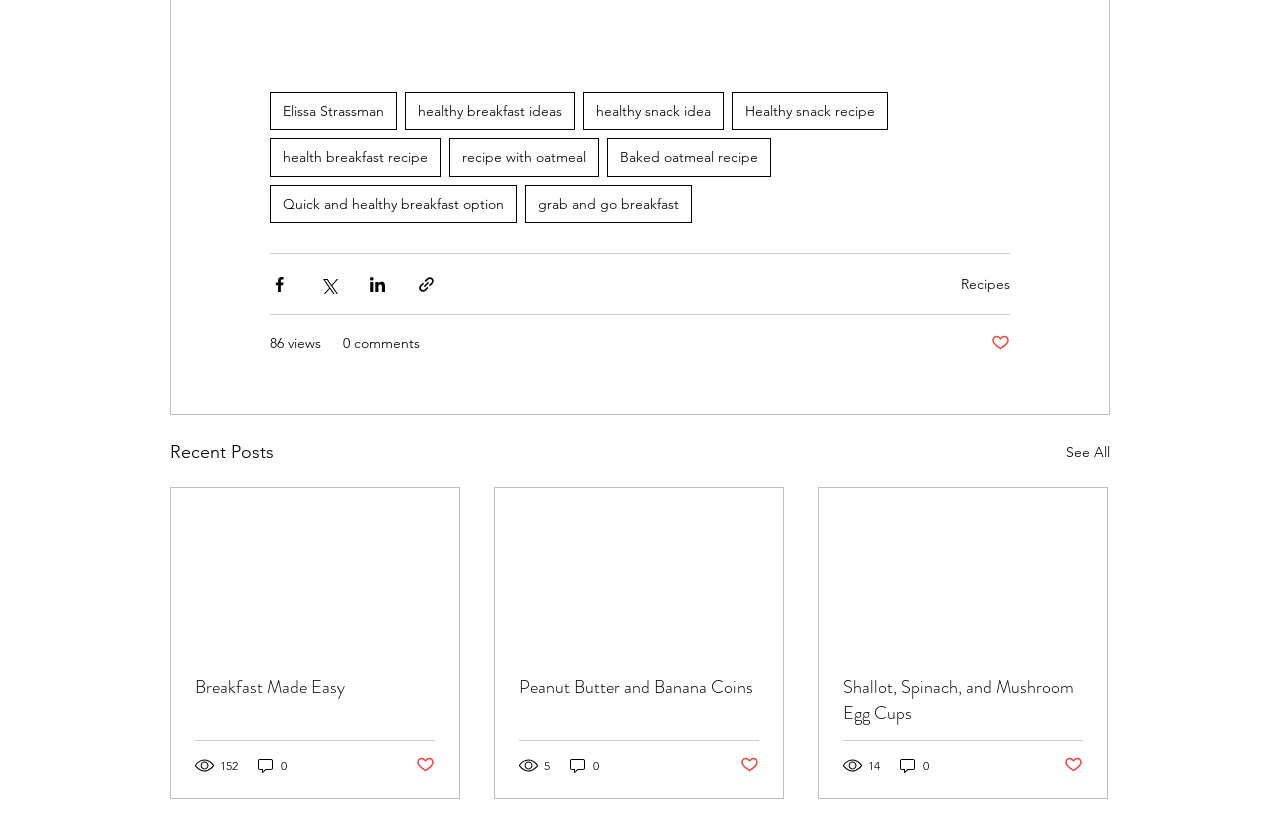How many comments does the third article have?
Based on the image, give a one-word or short phrase answer.

0 comments